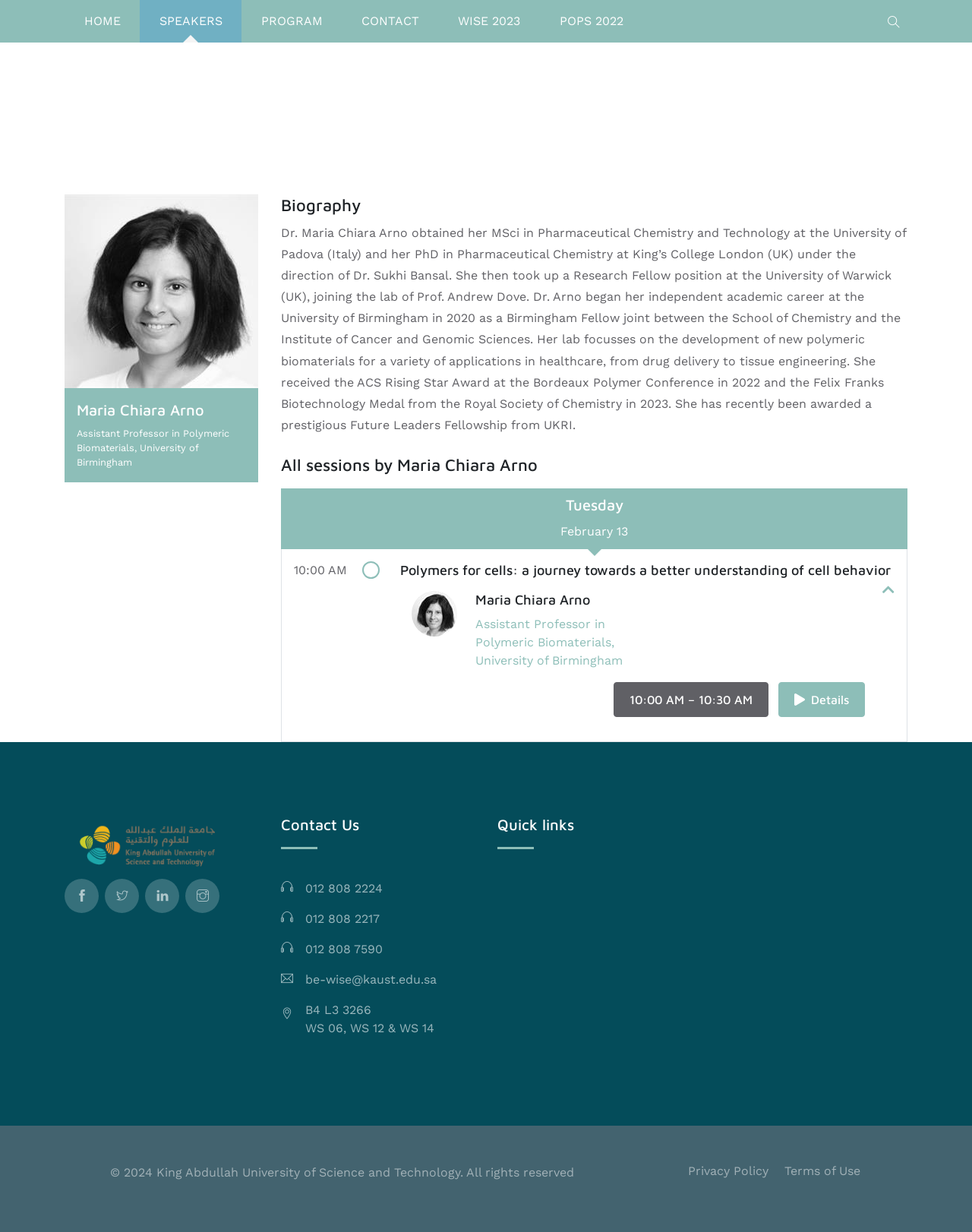Please identify the bounding box coordinates of the element's region that I should click in order to complete the following instruction: "Contact Maria Chiara Arno". The bounding box coordinates consist of four float numbers between 0 and 1, i.e., [left, top, right, bottom].

[0.489, 0.48, 0.645, 0.494]